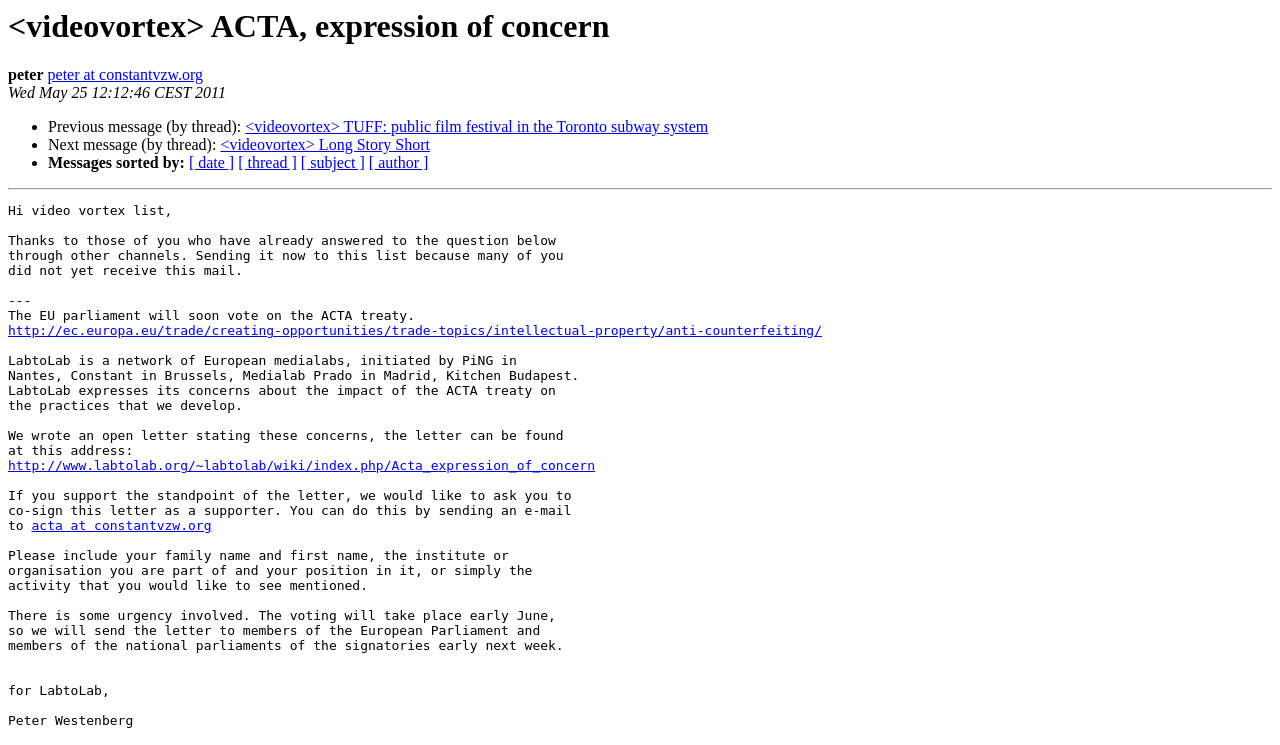Give a detailed account of the webpage's layout and content.

This webpage appears to be a forum or discussion board post. At the top, there is a heading that reads "<videovortex> ACTA, expression of concern". Below this heading, there is a section with the author's name "peter" and their email address "peter at constantvzw.org". The date and time of the post, "Wed May 25 12:12:46 CEST 2011", is also displayed.

The main content of the post is a message from the author, which is divided into several paragraphs. The message discusses the ACTA treaty and its potential impact on certain practices. There are several links provided, including one to the European Commission's webpage on intellectual property and another to an open letter expressing concerns about the ACTA treaty.

To the left of the main content, there is a list of links to other messages in the thread, including "Previous message (by thread):" and "Next message (by thread):". There are also links to sort the messages by date, thread, subject, or author.

At the bottom of the page, there is a horizontal separator line, which separates the main content from the rest of the page.